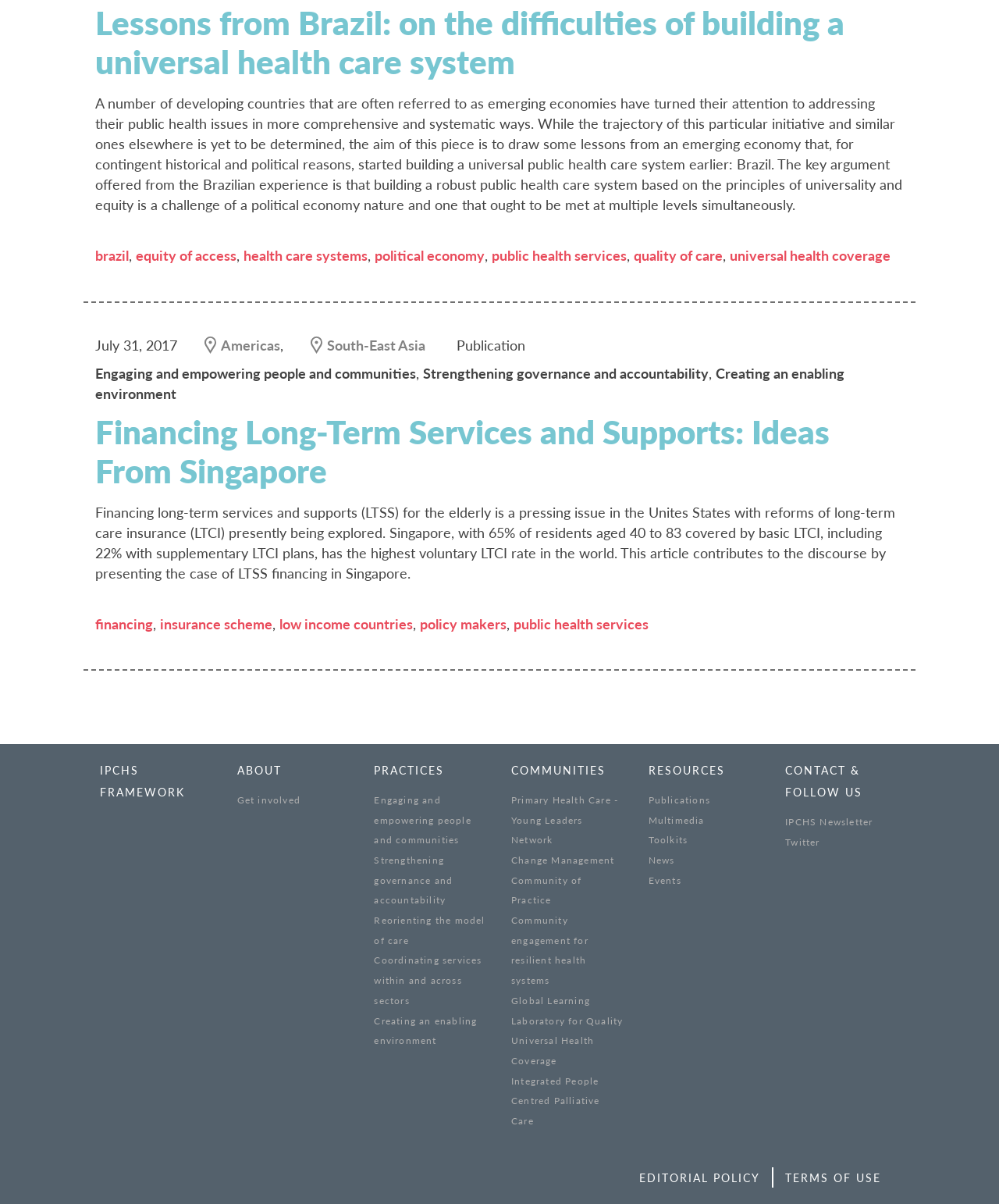What is the theme of the 'Engaging and empowering people and communities' section?
Refer to the image and give a detailed response to the question.

The 'Engaging and empowering people and communities' section is a part of the PRACTICES category, and it is related to health care, as it is mentioned in the context of strengthening governance and accountability in health care systems.